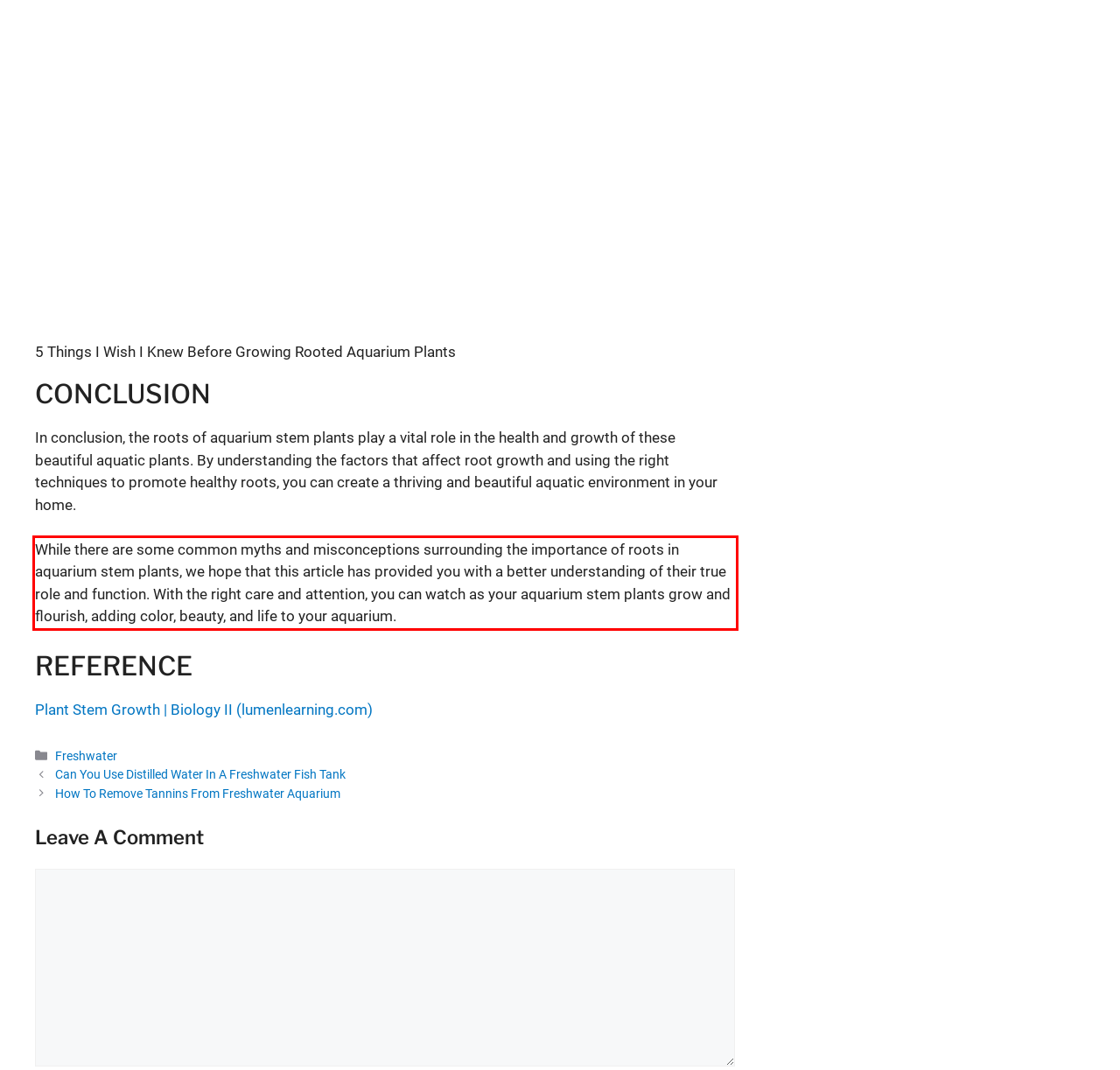Please perform OCR on the text within the red rectangle in the webpage screenshot and return the text content.

While there are some common myths and misconceptions surrounding the importance of roots in aquarium stem plants, we hope that this article has provided you with a better understanding of their true role and function. With the right care and attention, you can watch as your aquarium stem plants grow and flourish, adding color, beauty, and life to your aquarium.